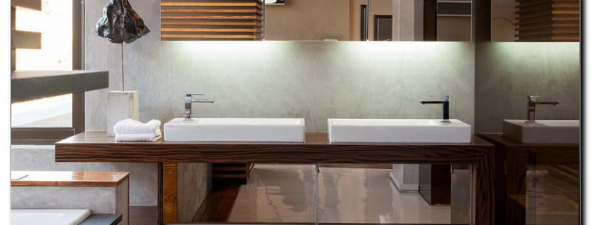Provide an in-depth description of all elements within the image.

This image showcases a modern bathroom interior designed with a sleek and minimalist aesthetic. The focal point of the space is a stylish double sink set atop a dark wooden vanity, emphasizing elegance and utility. The sinks are rectangular and white, complementing the contemporary look. Behind the sinks, a smooth, light-colored wall reflects soft, ambient lighting, creating a serene atmosphere.

To the left, there is a unique light fixture that adds an artistic touch, integrating functionality with design. The overall layout promotes a sense of spaciousness, enhanced by the glossy tiles that mirror the subtle colors of the walls and furnishings. This bathroom illustrates a harmonious blend of form and function, ideal for those seeking inspiration for their own bathroom decor projects.